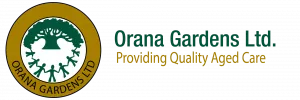What color is the font of the organization's name?
Please provide an in-depth and detailed response to the question.

The name 'Orana Gardens Ltd.' is prominently displayed in a bold, green font, which suggests that the font color of the organization's name is green.